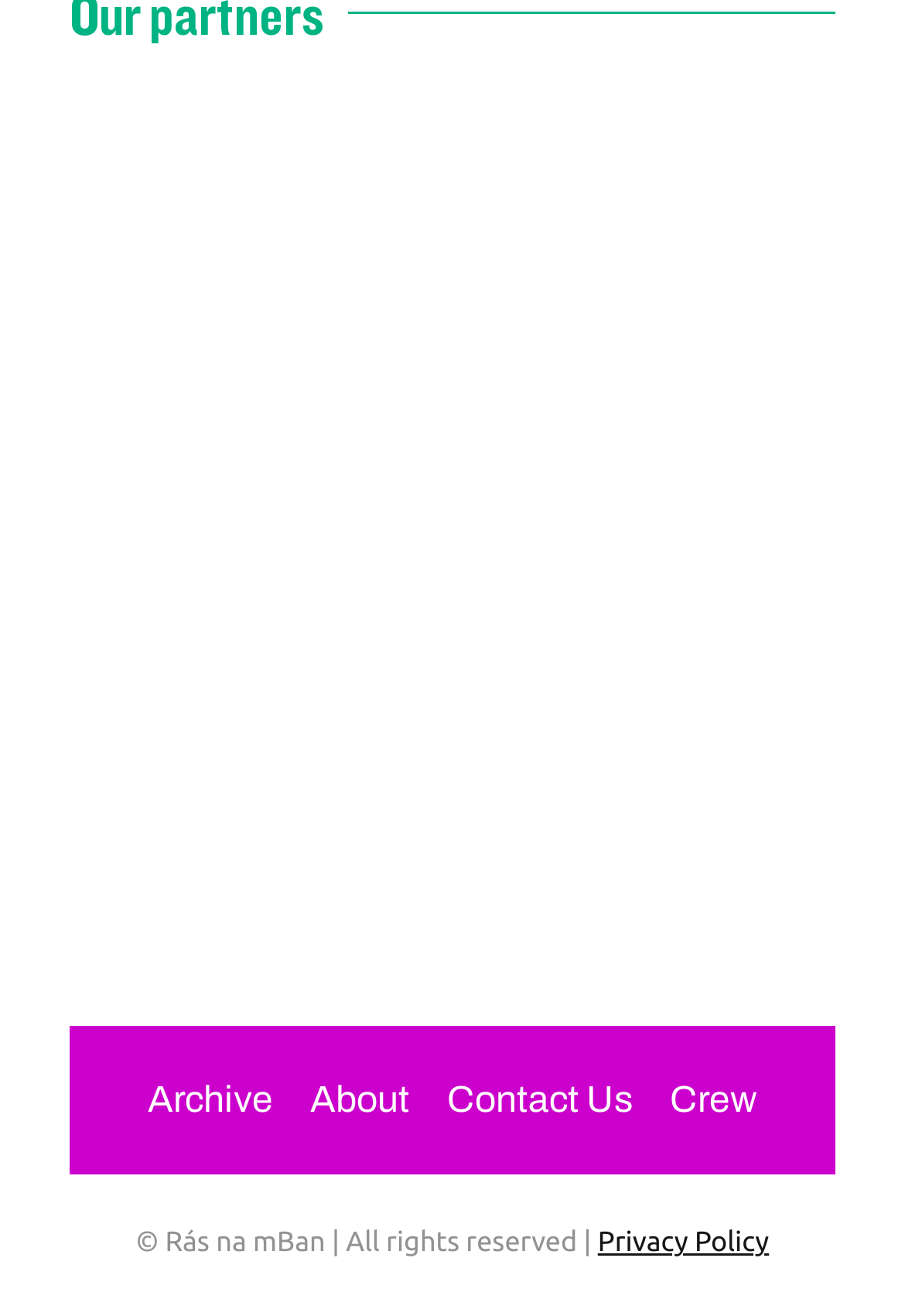Provide a short answer to the following question with just one word or phrase: How many logos are displayed on the webpage?

9